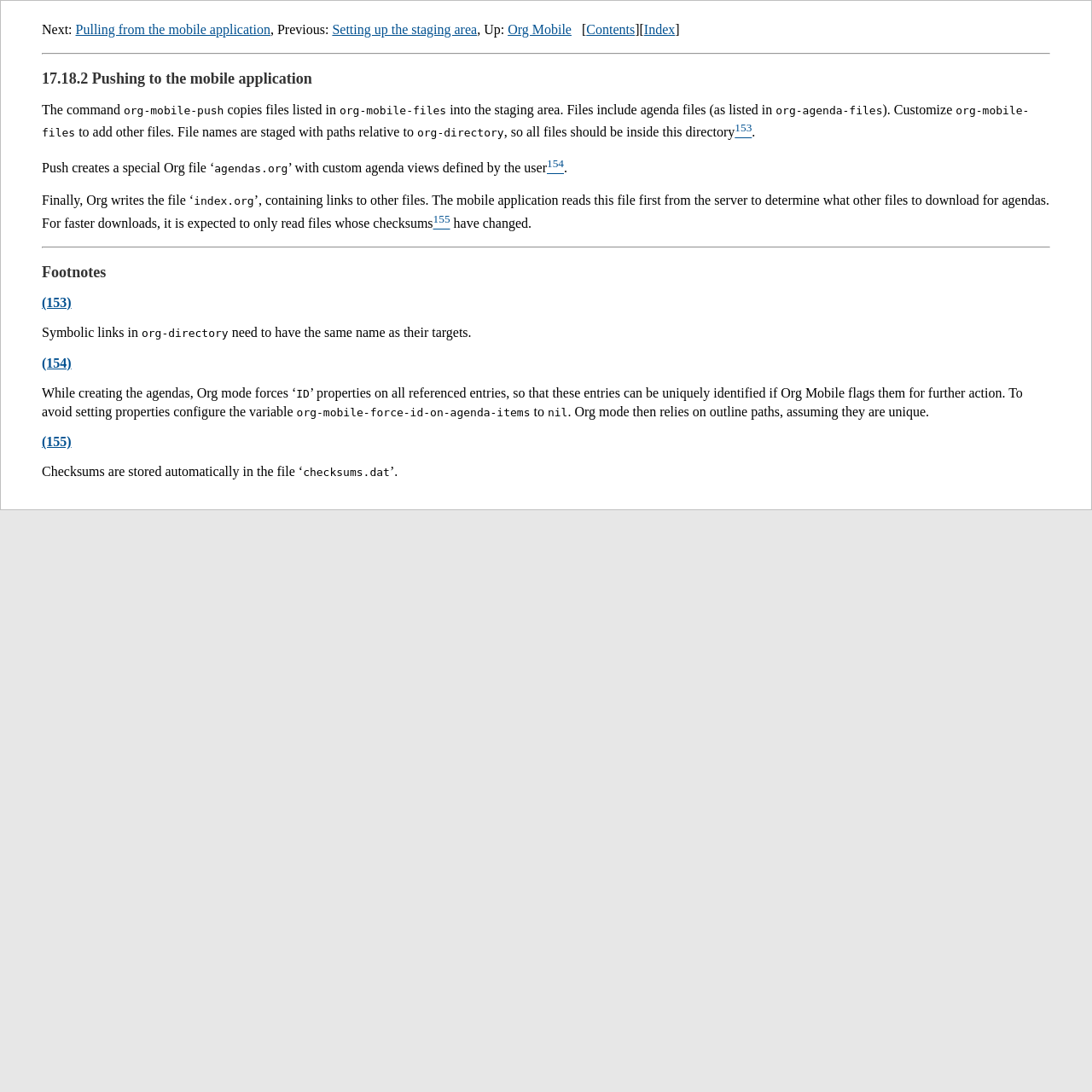What is the purpose of the file 'agendas.org'?
Please provide a single word or phrase as your answer based on the image.

custom agenda views